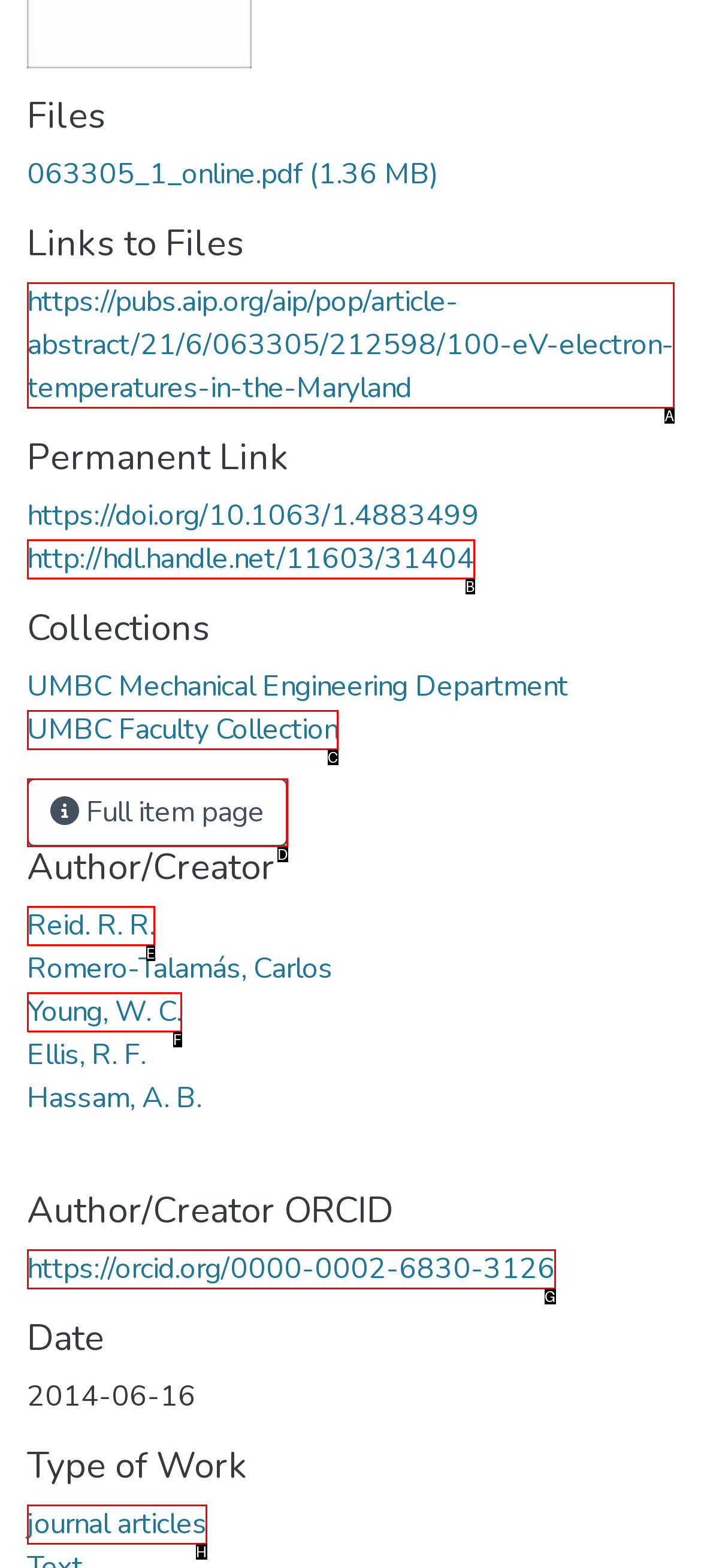Please select the letter of the HTML element that fits the description: https://pubs.aip.org/aip/pop/article-abstract/21/6/063305/212598/100-eV-electron-temperatures-in-the-Maryland. Answer with the option's letter directly.

A